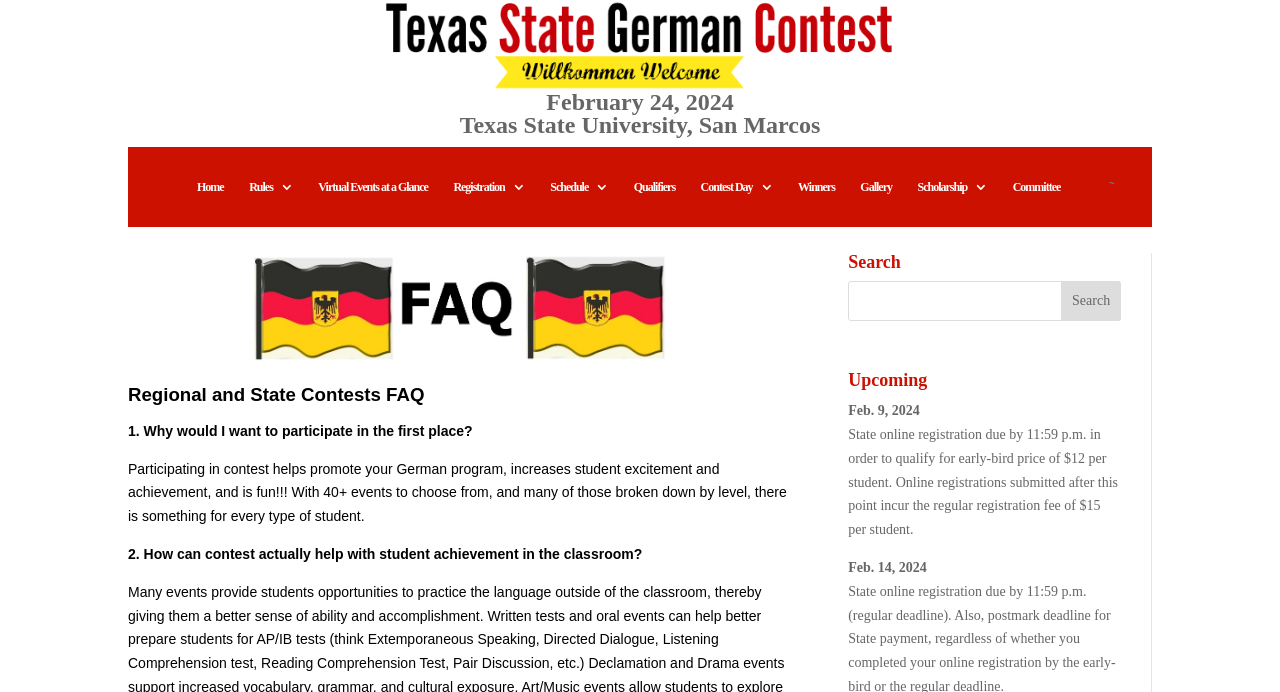Please identify the bounding box coordinates of where to click in order to follow the instruction: "Click the 'Rules 3' link".

[0.195, 0.288, 0.229, 0.355]